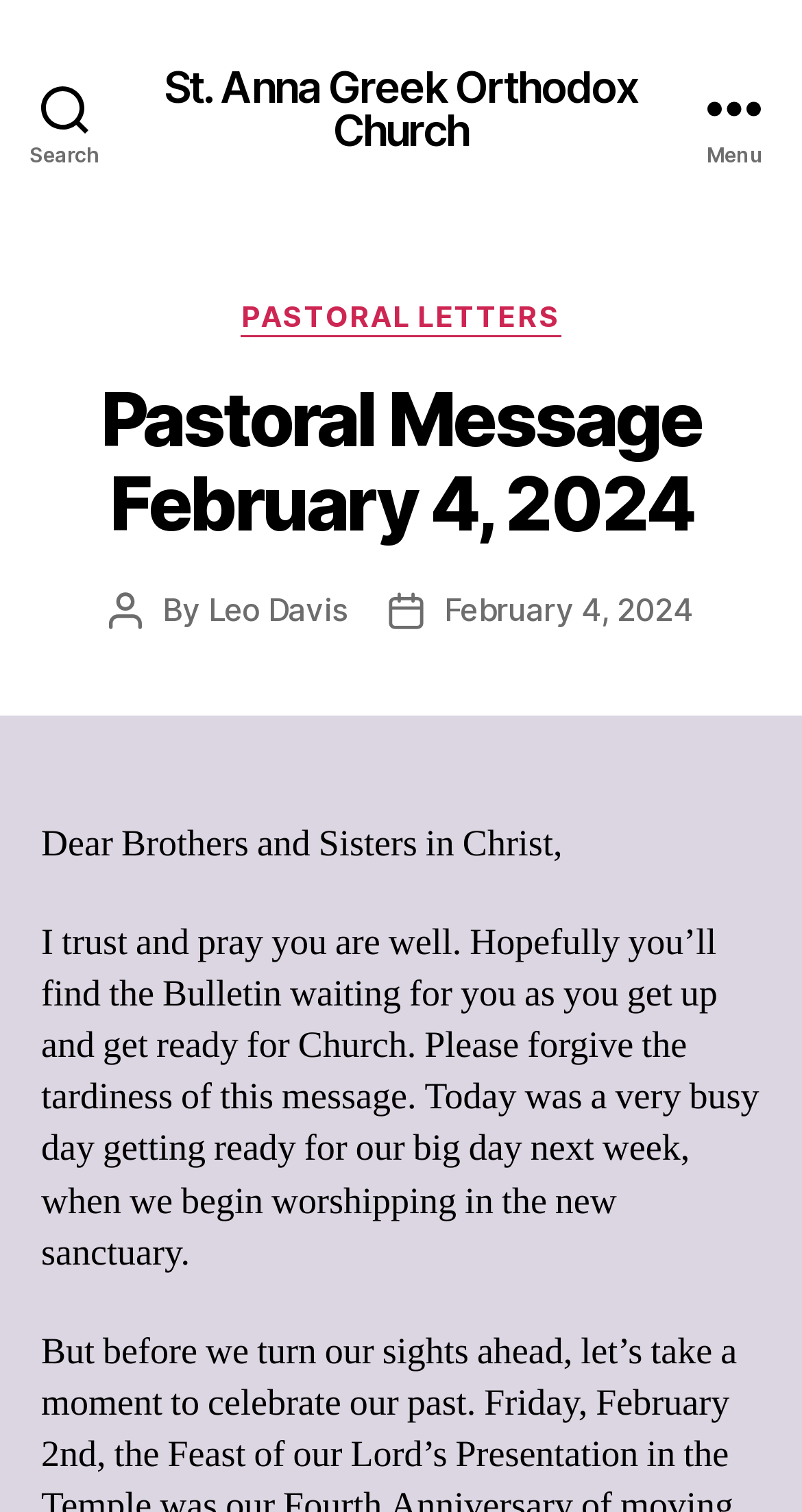Give the bounding box coordinates for this UI element: "Search". The coordinates should be four float numbers between 0 and 1, arranged as [left, top, right, bottom].

[0.0, 0.0, 0.162, 0.143]